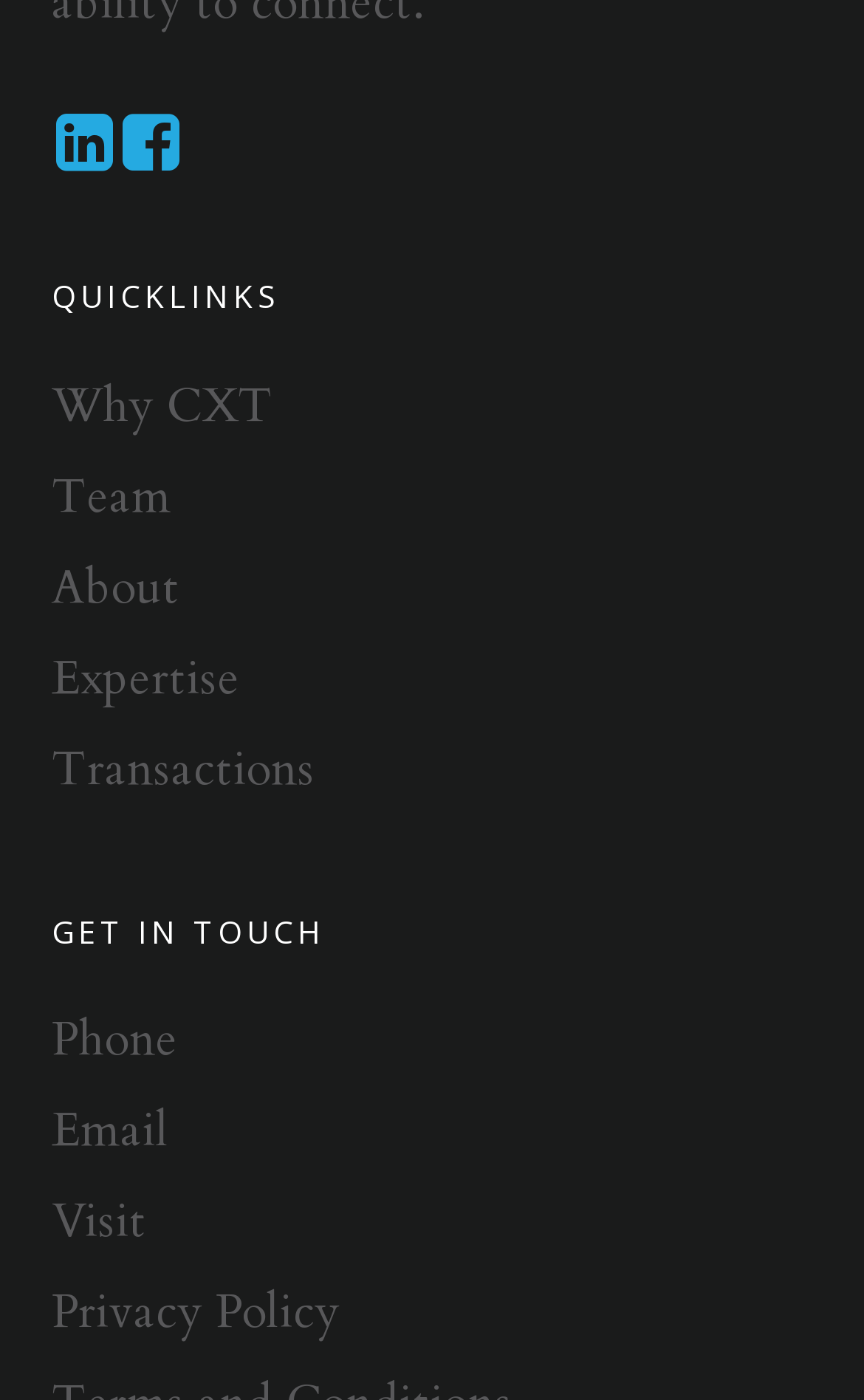Identify the bounding box coordinates of the element to click to follow this instruction: 'Get in touch by Phone'. Ensure the coordinates are four float values between 0 and 1, provided as [left, top, right, bottom].

[0.06, 0.719, 0.206, 0.765]